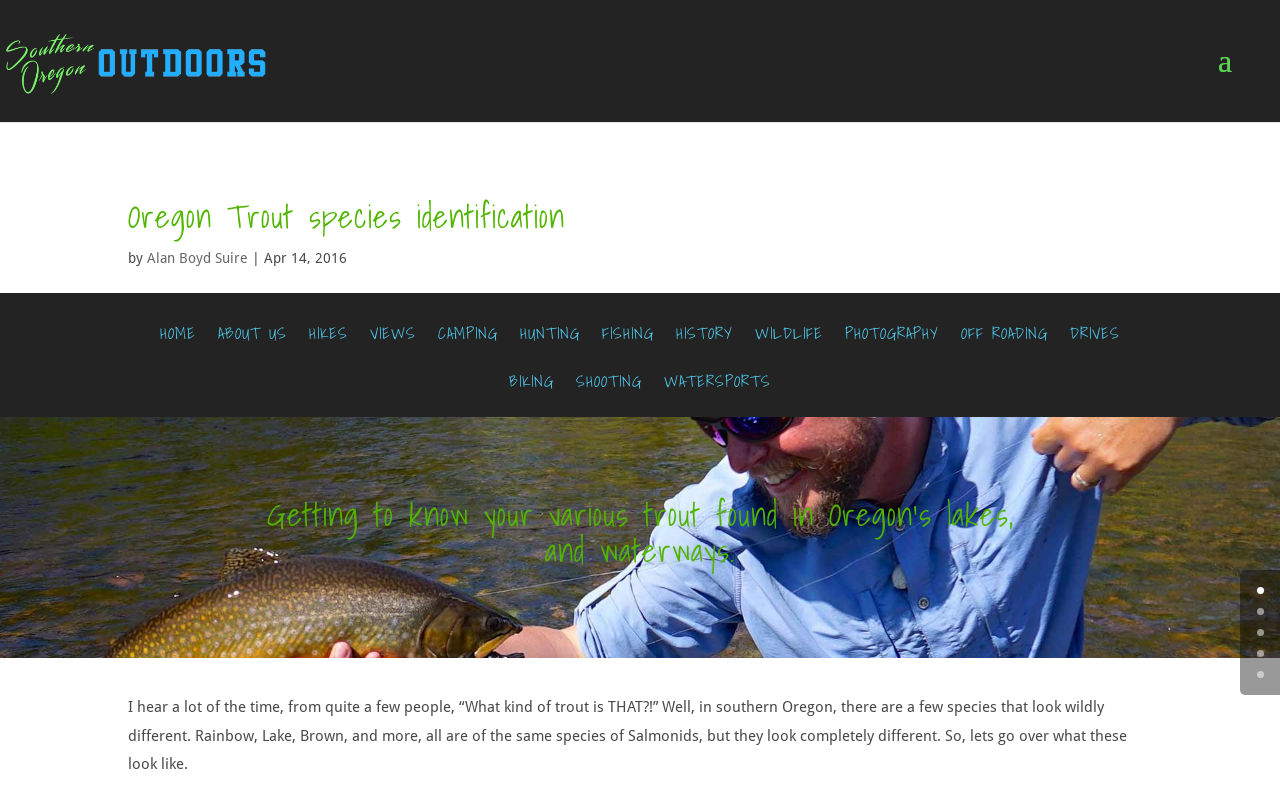Please provide a one-word or phrase answer to the question: 
What is the topic of the article?

Oregon Trout species identification